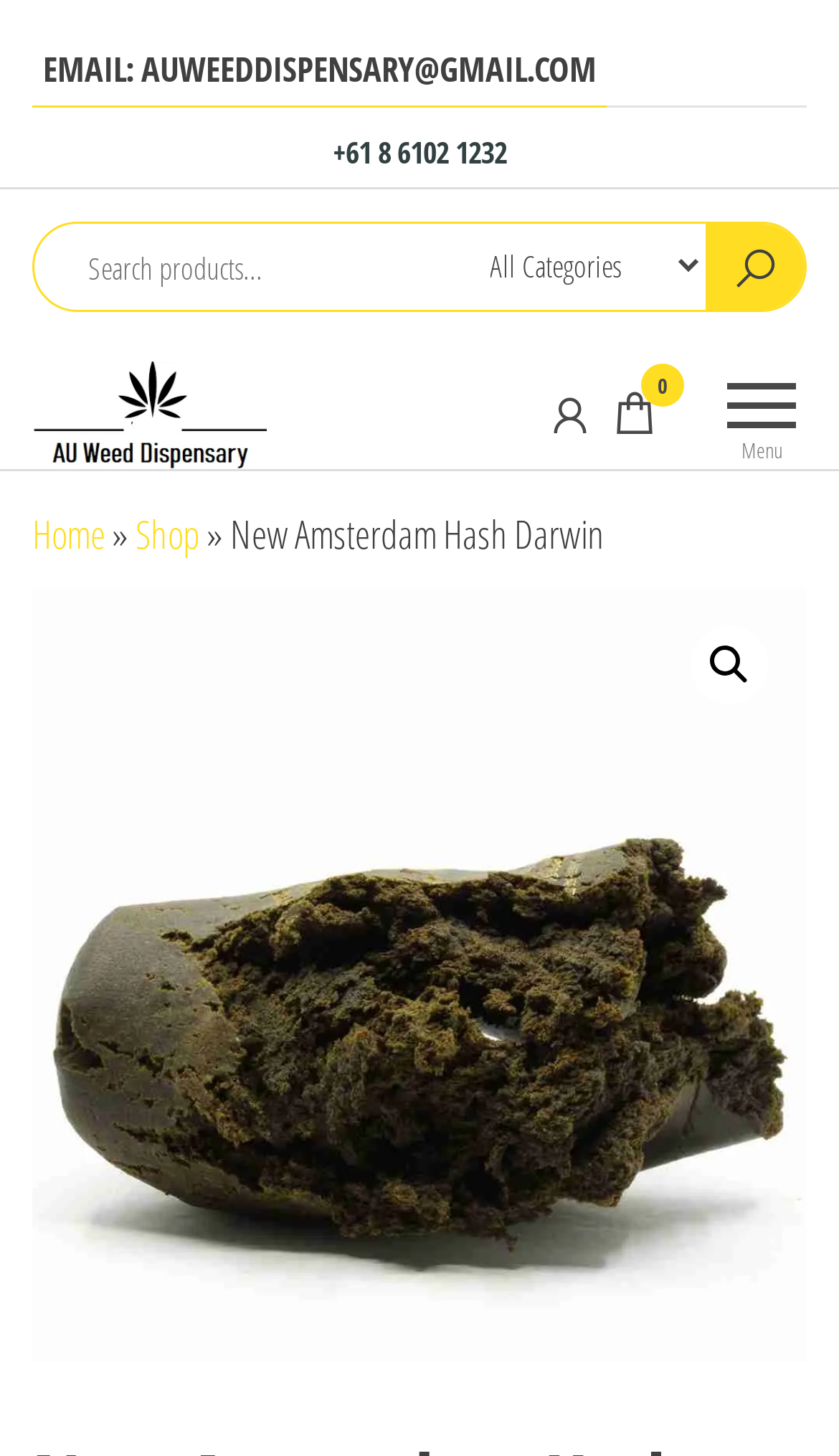Please determine the heading text of this webpage.

New Amsterdam Hash Darwin